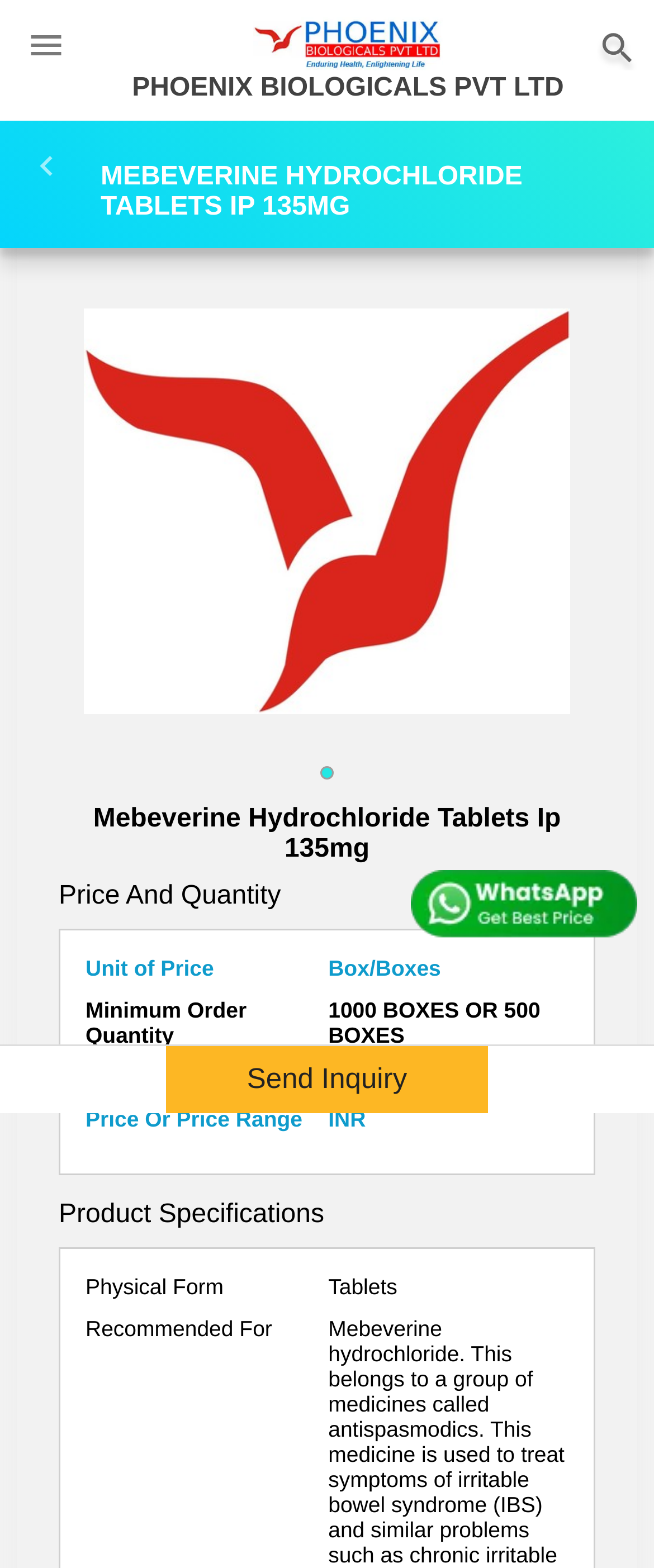What is the minimum order quantity?
Using the image, give a concise answer in the form of a single word or short phrase.

1000 BOXES OR 500 BOXES